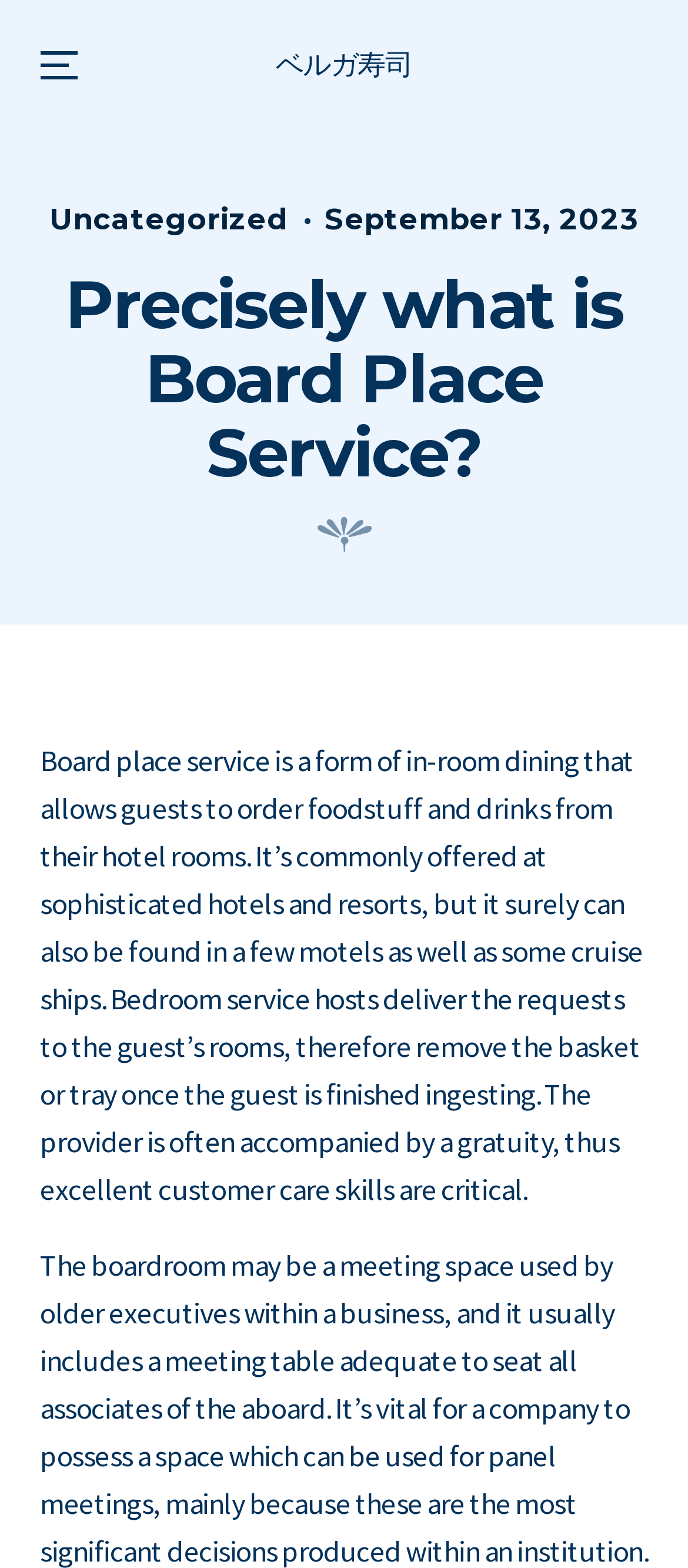Determine the bounding box coordinates for the UI element with the following description: "繁體中文". The coordinates should be four float numbers between 0 and 1, represented as [left, top, right, bottom].

None